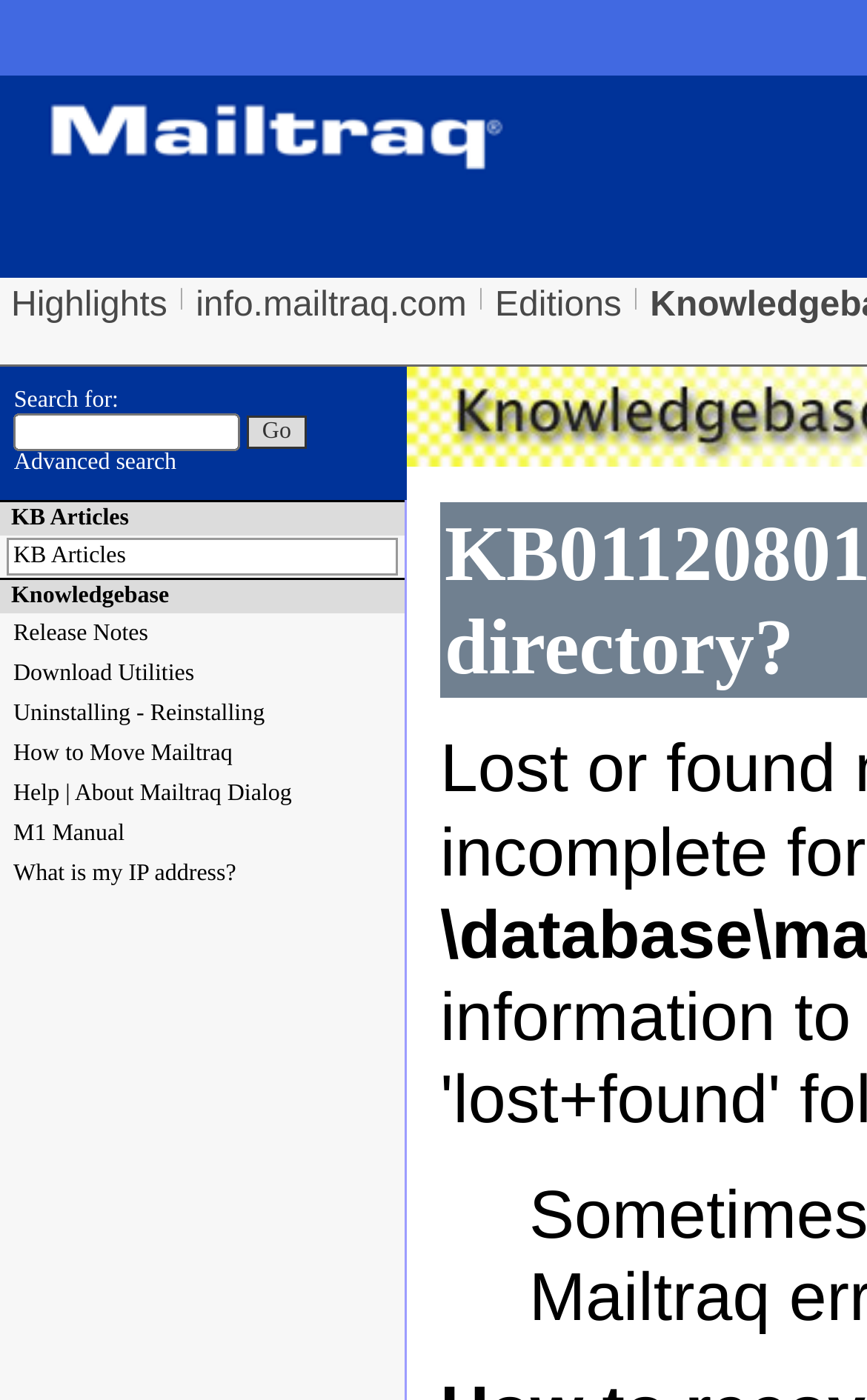Provide an in-depth caption for the contents of the webpage.

The webpage is about Mailtraq, a complete email server, and specifically focuses on the purpose of the lost found directory. At the top left, there is a link to "Mailtraq - the Complete Email Server" accompanied by an image with the same name. Below this, there are three links: "Highlights", "info.mailtraq.com", and "Editions", which are aligned horizontally. 

To the right of these links, there is a separator line indicated by a static text element containing vertical pipes. Below this separator, there is a search bar with a text box, a "Go" button, and a link to "Advanced search". 

On the left side of the page, there are several links to different resources, including "KB Articles", "Release Notes", "Download Utilities", "Uninstalling - Reinstalling", "How to Move Mailtraq", "Help | About Mailtraq Dialog", "M1 Manual", and "What is my IP address?". These links are stacked vertically, with the first link starting from the top left and the last link at the bottom left.